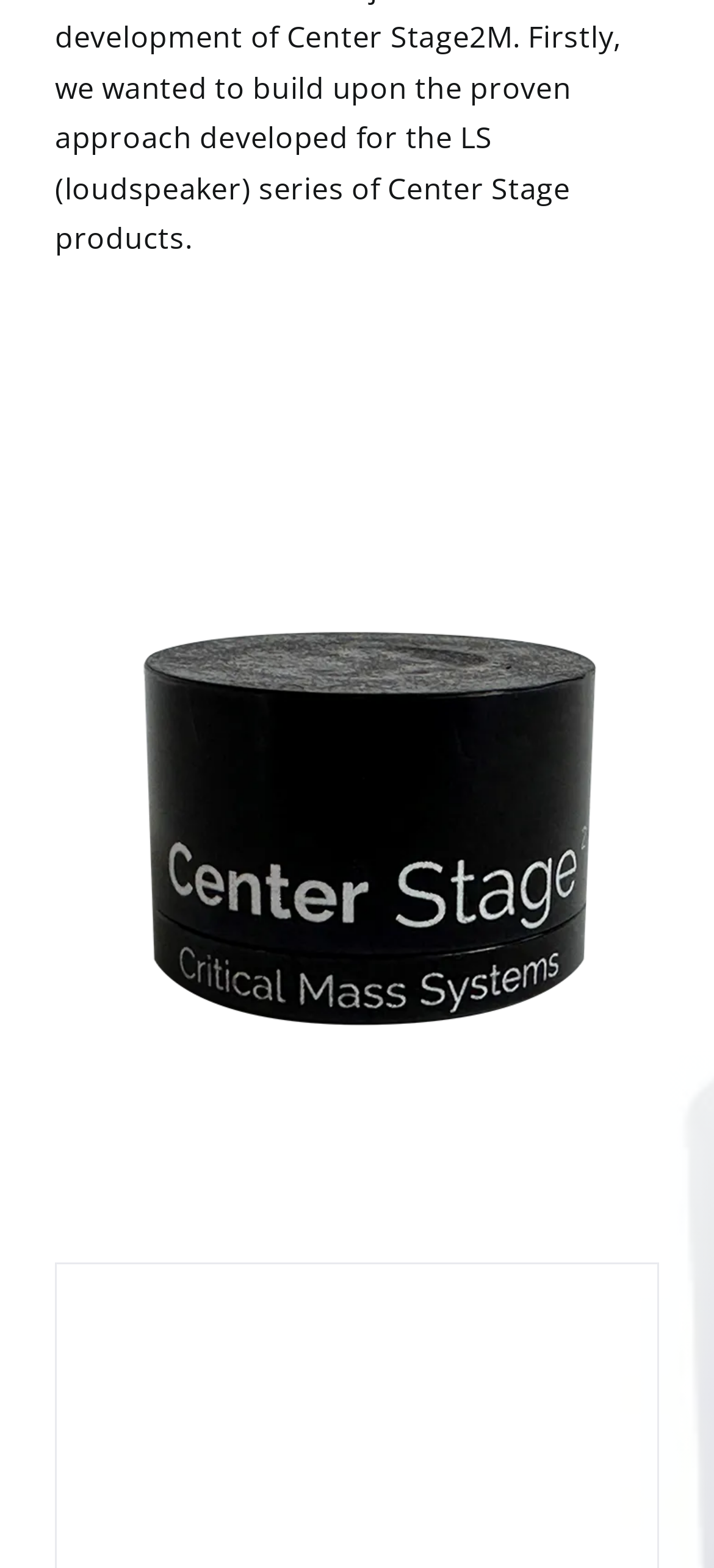Locate the bounding box of the UI element defined by this description: "memoryBase". The coordinates should be given as four float numbers between 0 and 1, formatted as [left, top, right, bottom].

None